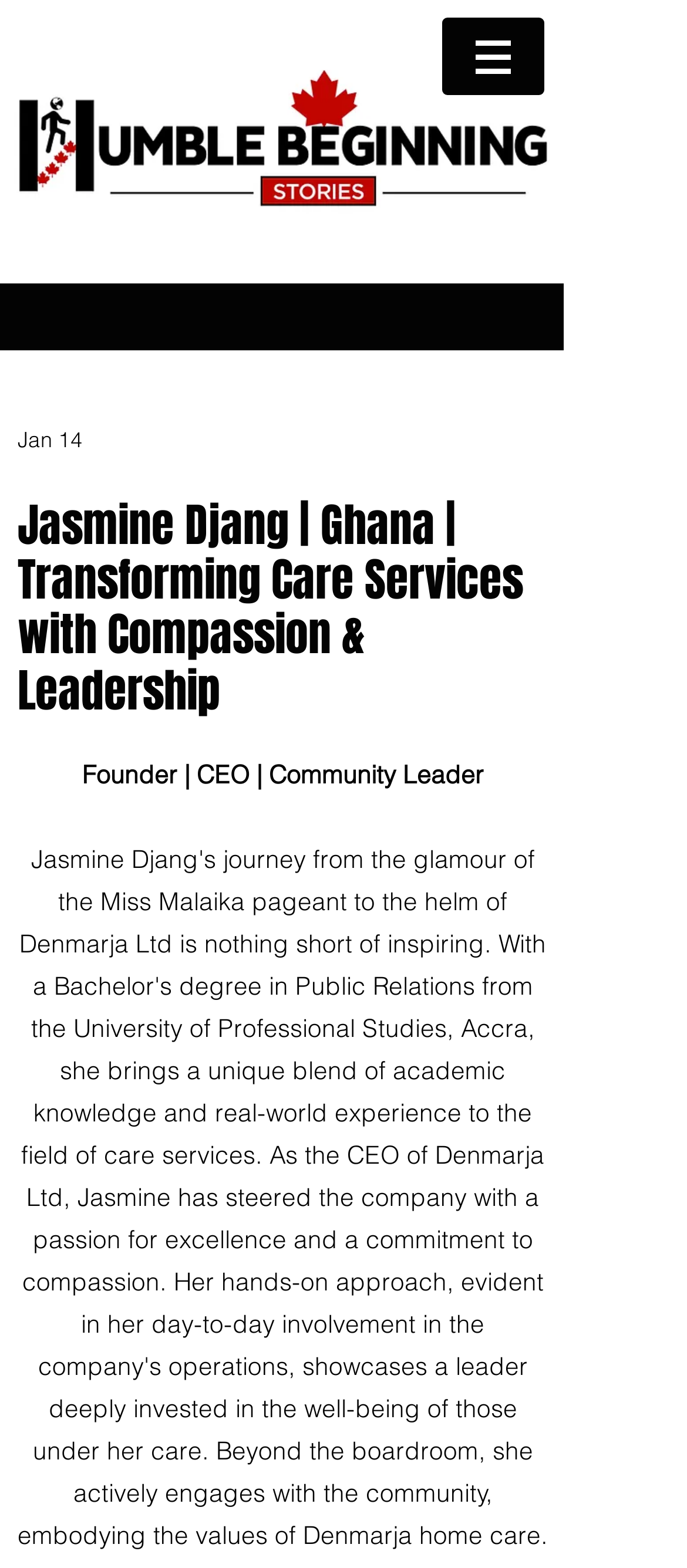What is the date mentioned on the webpage?
Based on the visual, give a brief answer using one word or a short phrase.

Jan 14